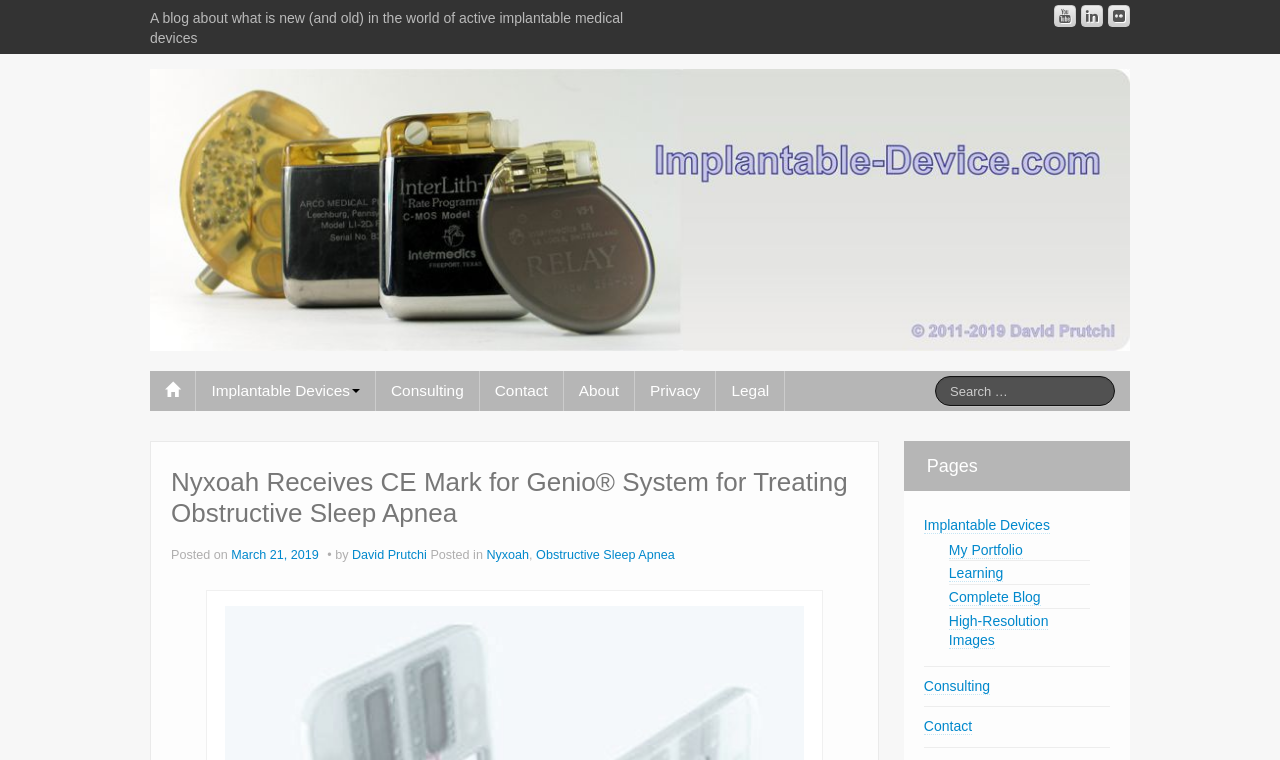Extract the bounding box coordinates of the UI element described: "Share on Whatsapp". Provide the coordinates in the format [left, top, right, bottom] with values ranging from 0 to 1.

None